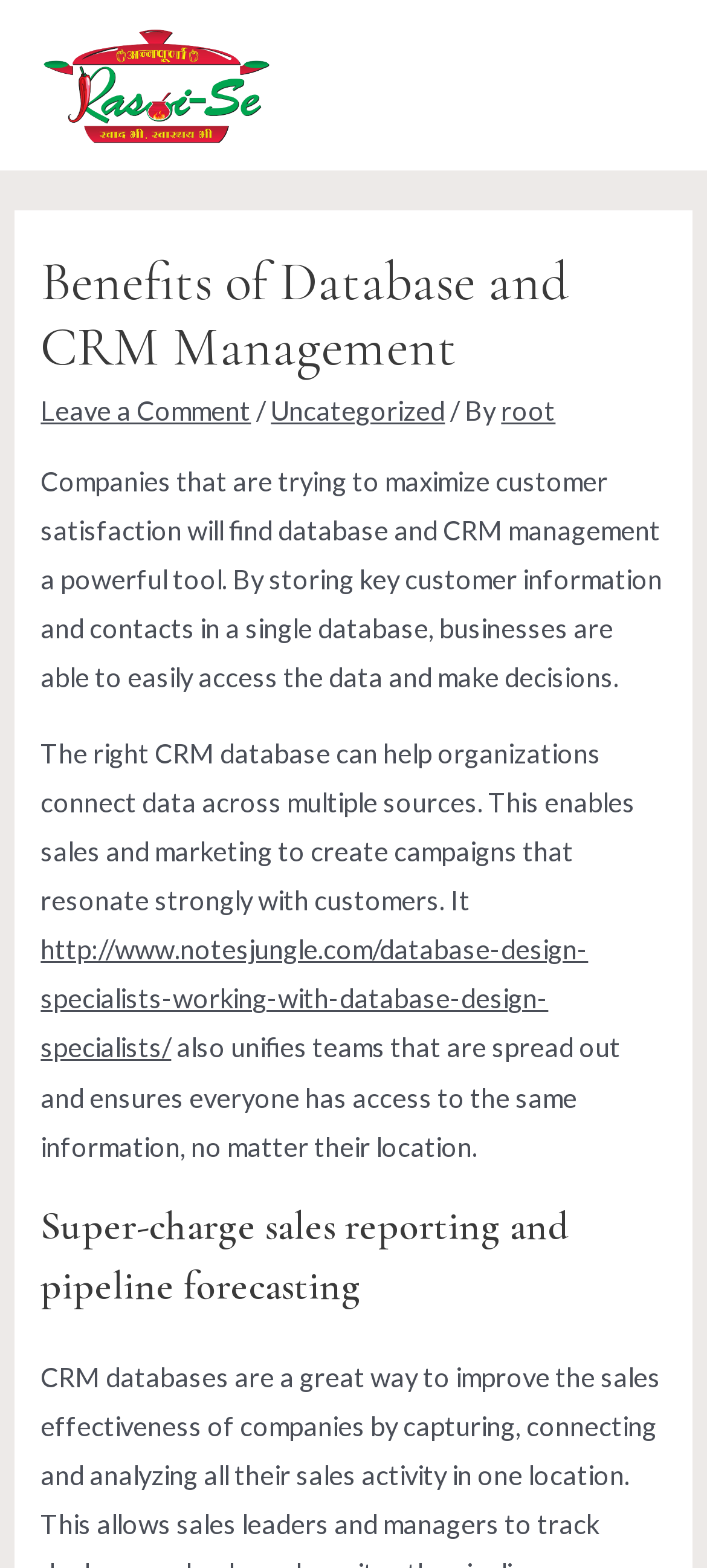Who is the author of the article?
Using the picture, provide a one-word or short phrase answer.

Not specified